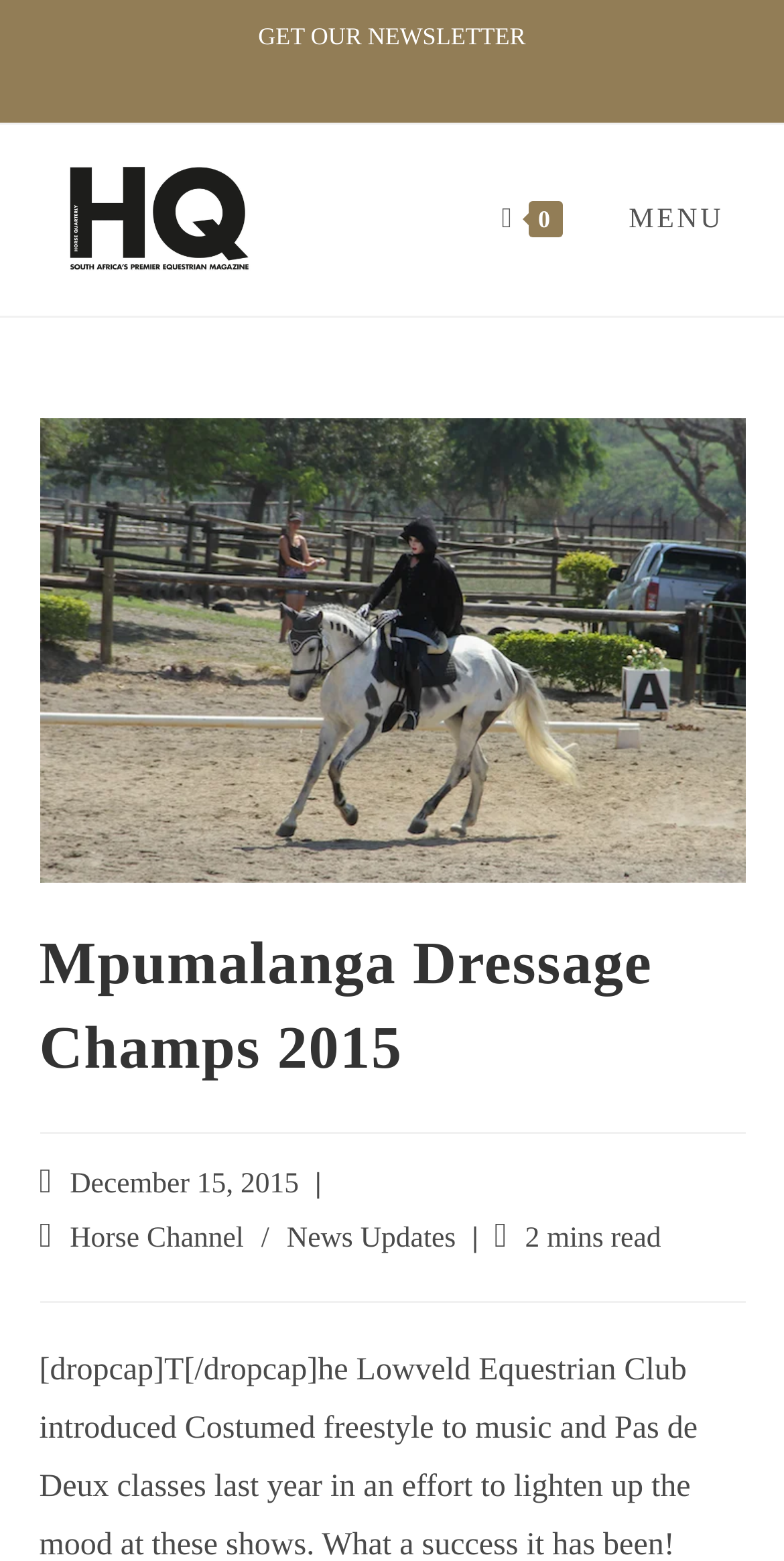Respond with a single word or phrase to the following question:
What is the date of the article?

December 15, 2015